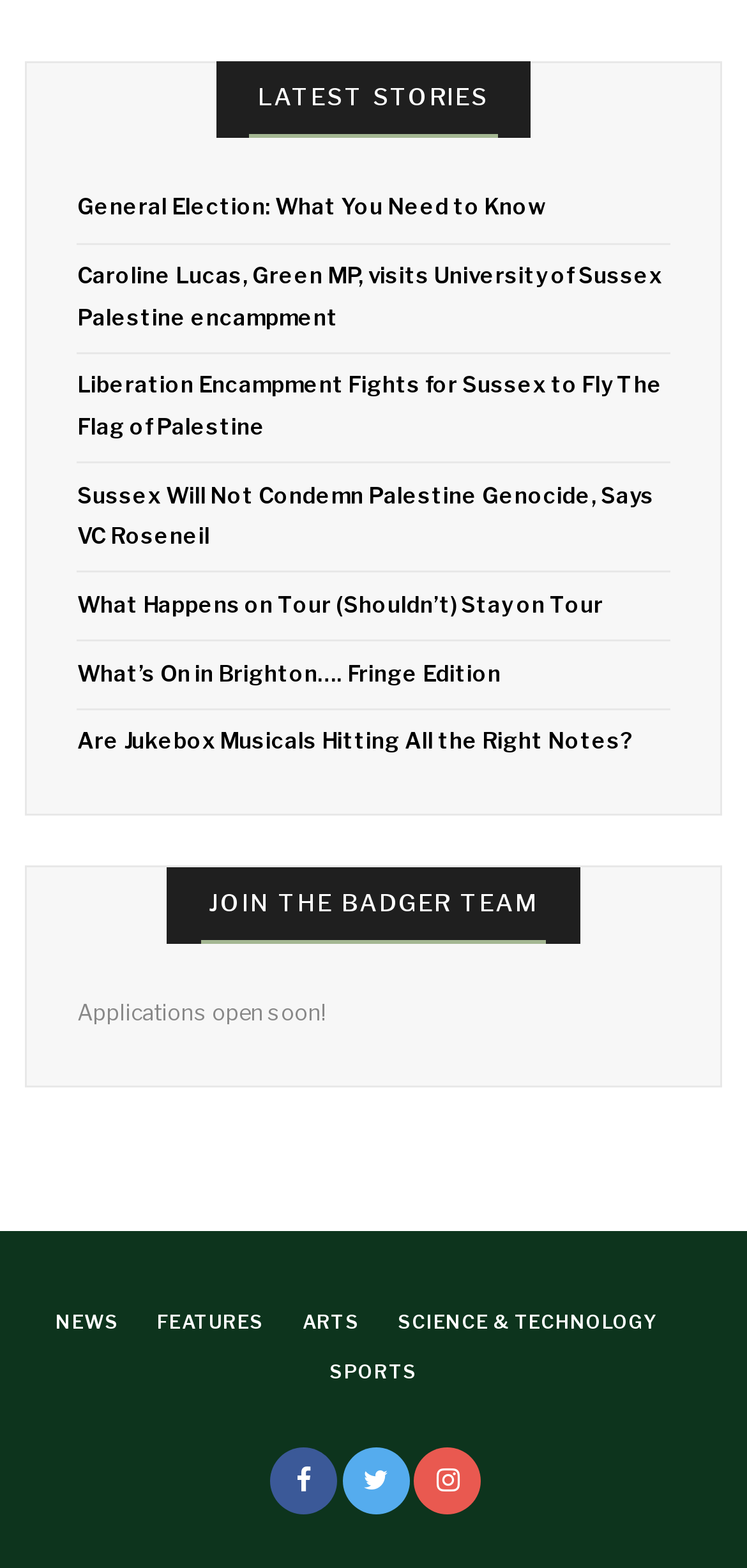Respond with a single word or phrase for the following question: 
What is the purpose of the 'JOIN THE BADGER TEAM' section?

Job applications